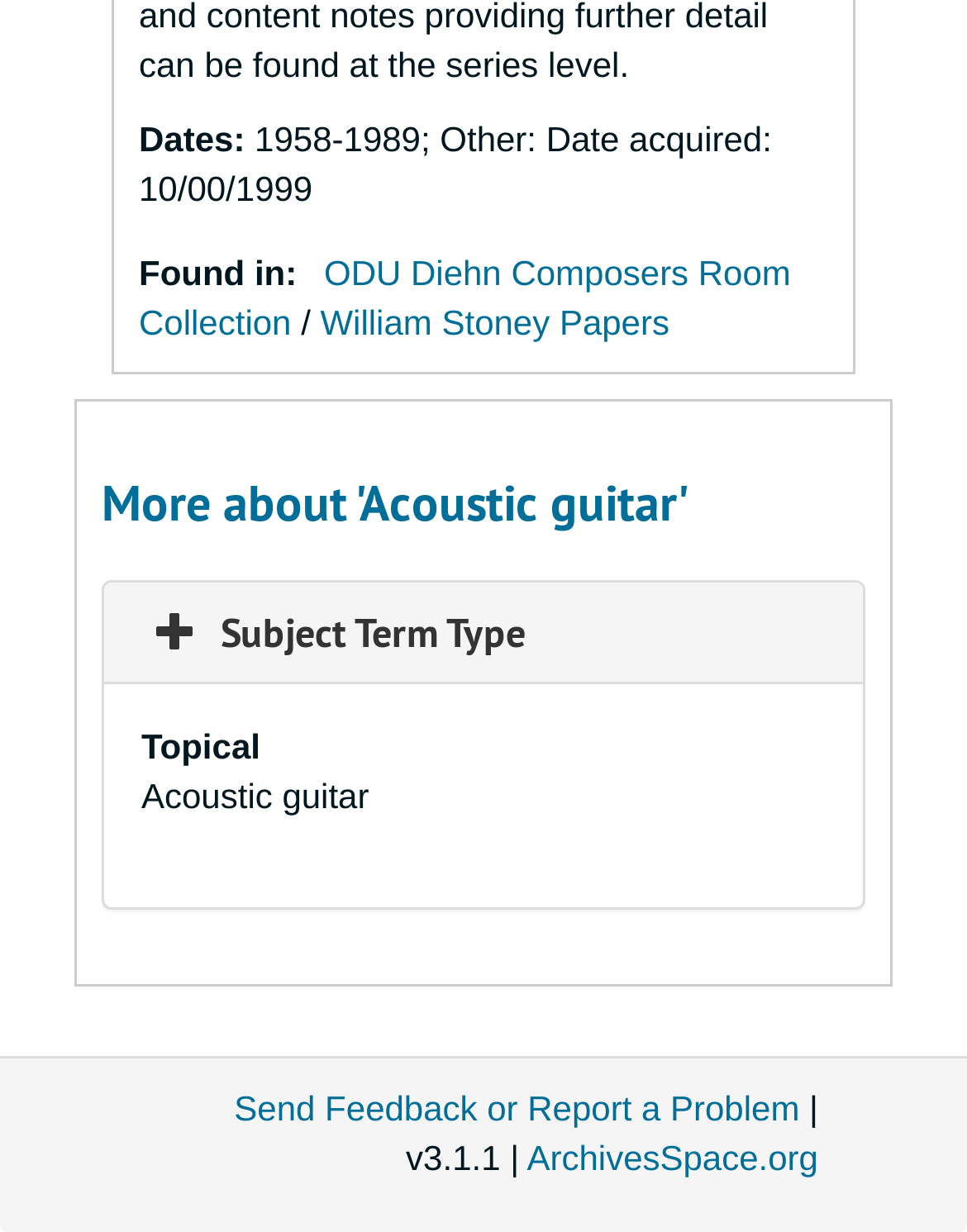What is the name of the collection?
Refer to the screenshot and respond with a concise word or phrase.

ODU Diehn Composers Room Collection